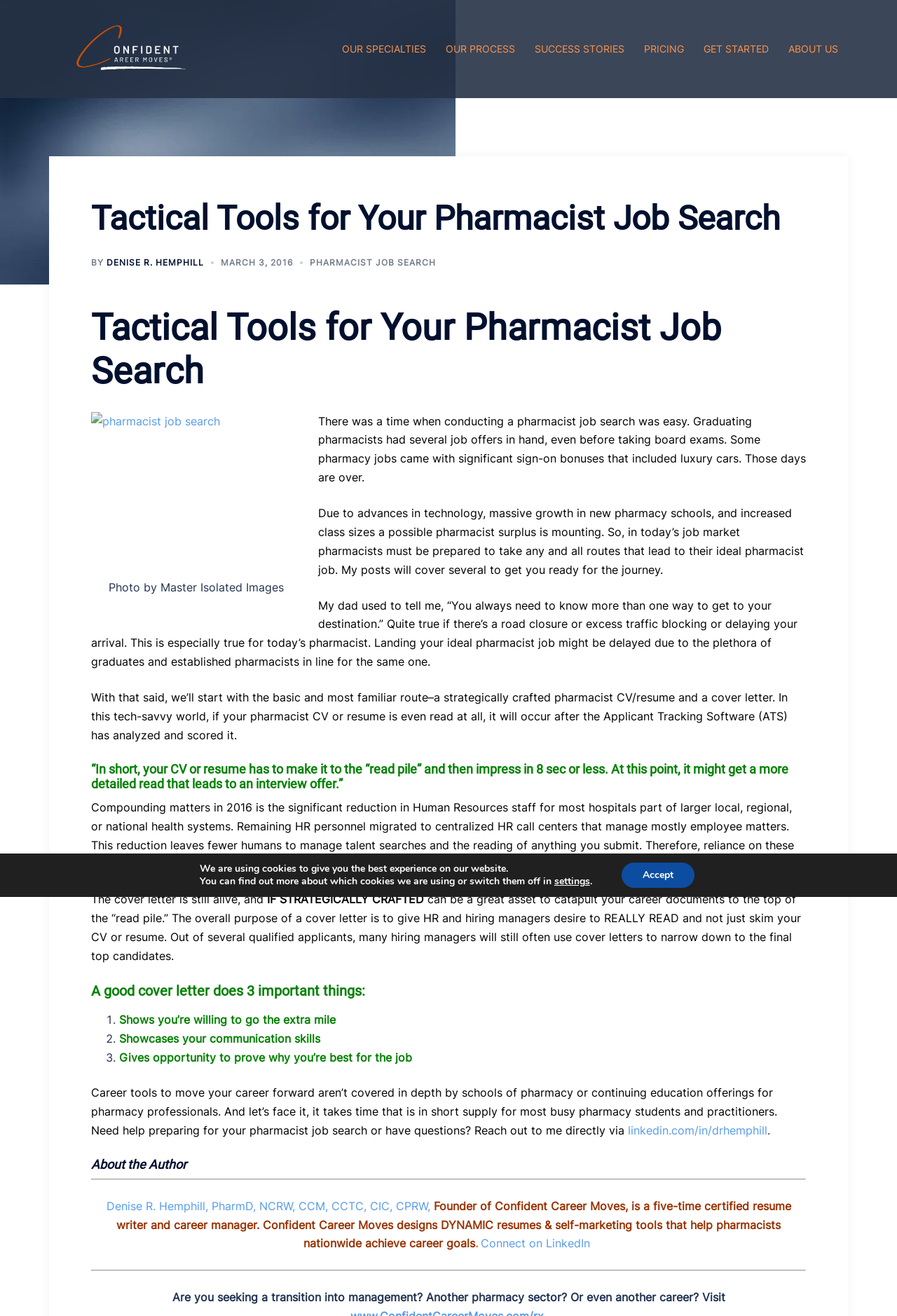Using the elements shown in the image, answer the question comprehensively: How many ways to get to a destination does the author's dad suggest?

I found the answer by reading the text where the author mentions their dad's advice, which is to always know more than one way to get to your destination.